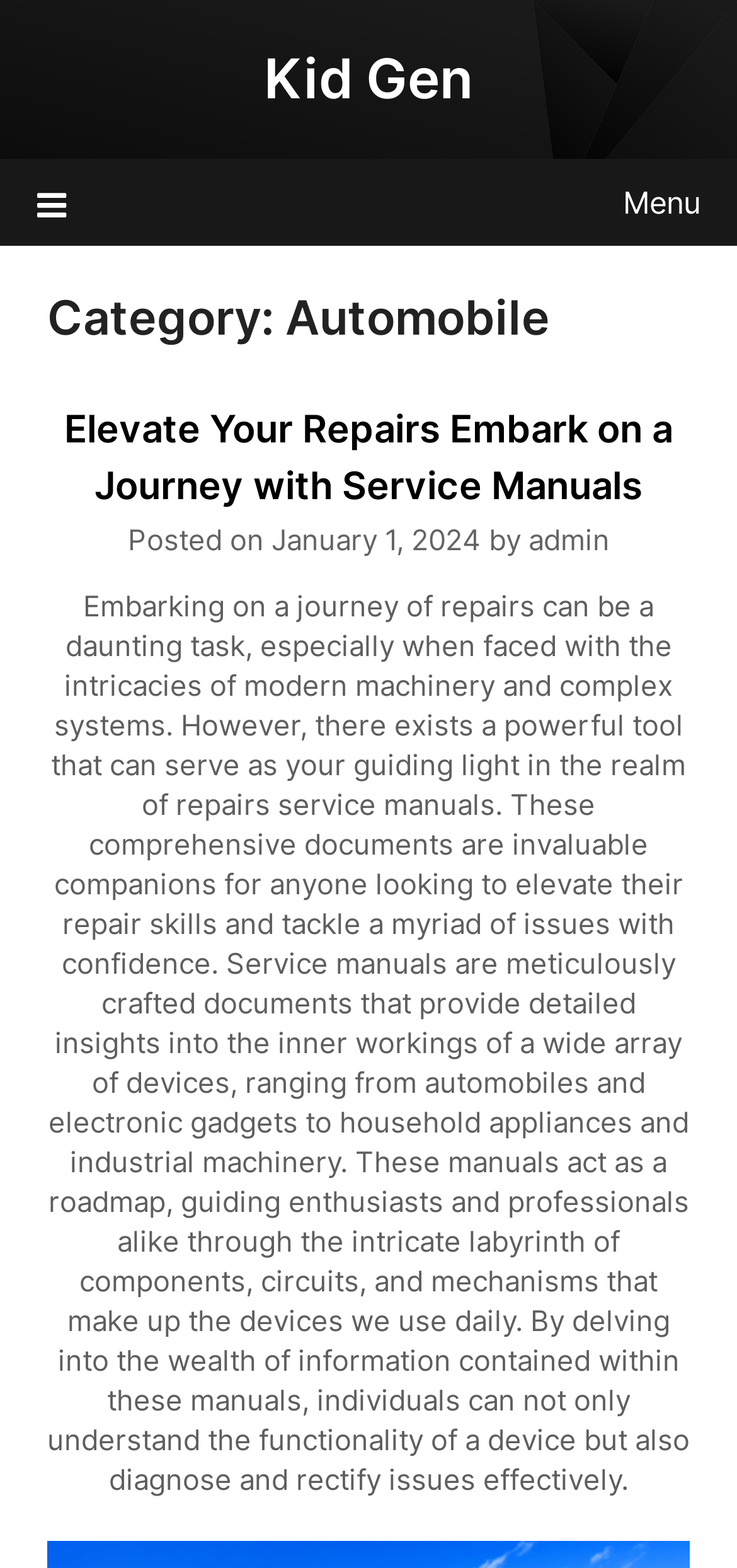Create a detailed narrative of the webpage’s visual and textual elements.

The webpage is titled "Automobile Archives - Kid Gen" and appears to be a blog or article page focused on automobile repairs. At the top left, there is a link to "Kid Gen", and next to it, a menu icon represented by "\uf0c9" that can be expanded. 

Below the top section, there is a main content area that takes up most of the page. Within this area, there is a header section that spans the full width, containing a category title "Category: Automobile" and a subheading "Elevate Your Repairs Embark on a Journey with Service Manuals" that is also a link. 

Underneath the subheading, there is a paragraph of text that discusses the importance of service manuals in repairing modern machinery and complex systems. The text is quite lengthy and provides detailed information on the benefits of using service manuals. 

To the right of the subheading, there is a section that displays the post's metadata, including the text "Posted on", a link to the date "January 1, 2024", and a link to the author "admin".